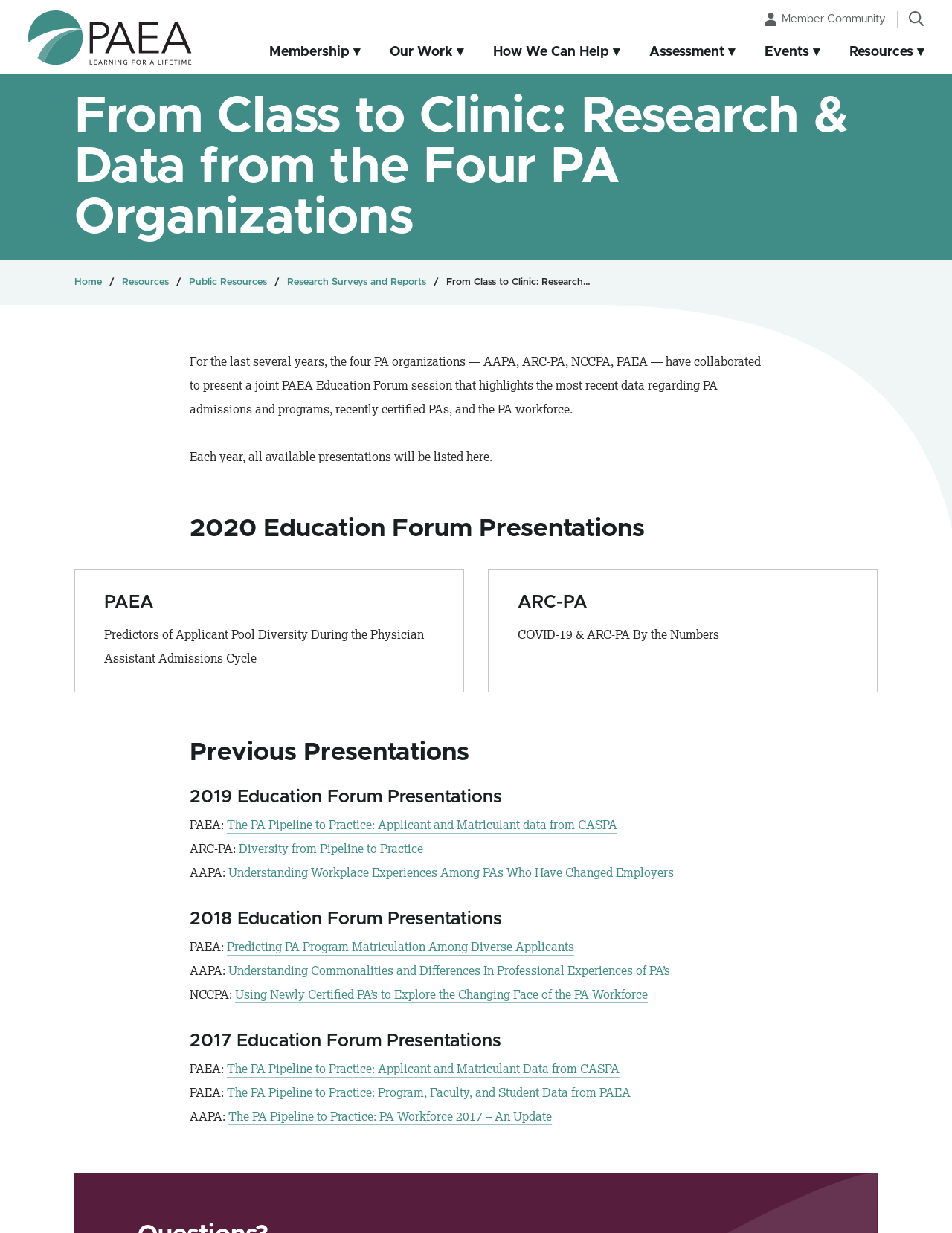Kindly provide the bounding box coordinates of the section you need to click on to fulfill the given instruction: "write a new post".

None